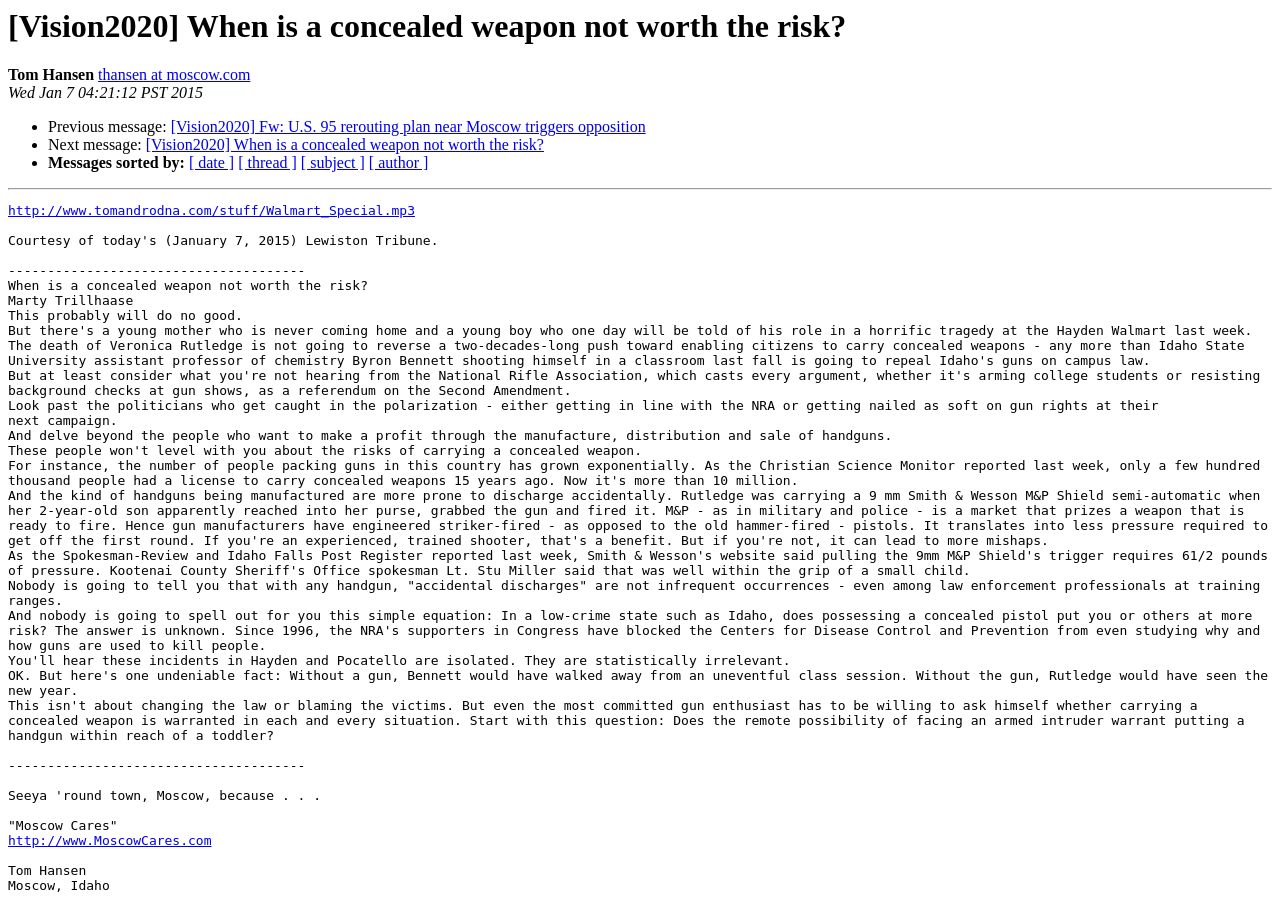What is the name of the website mentioned at the bottom of the page?
Carefully analyze the image and provide a thorough answer to the question.

The name of the website mentioned at the bottom of the page can be found in the link 'http://www.MoscowCares.com'. This link is provided as a reference or a call to action, and the website name can be extracted from the URL.